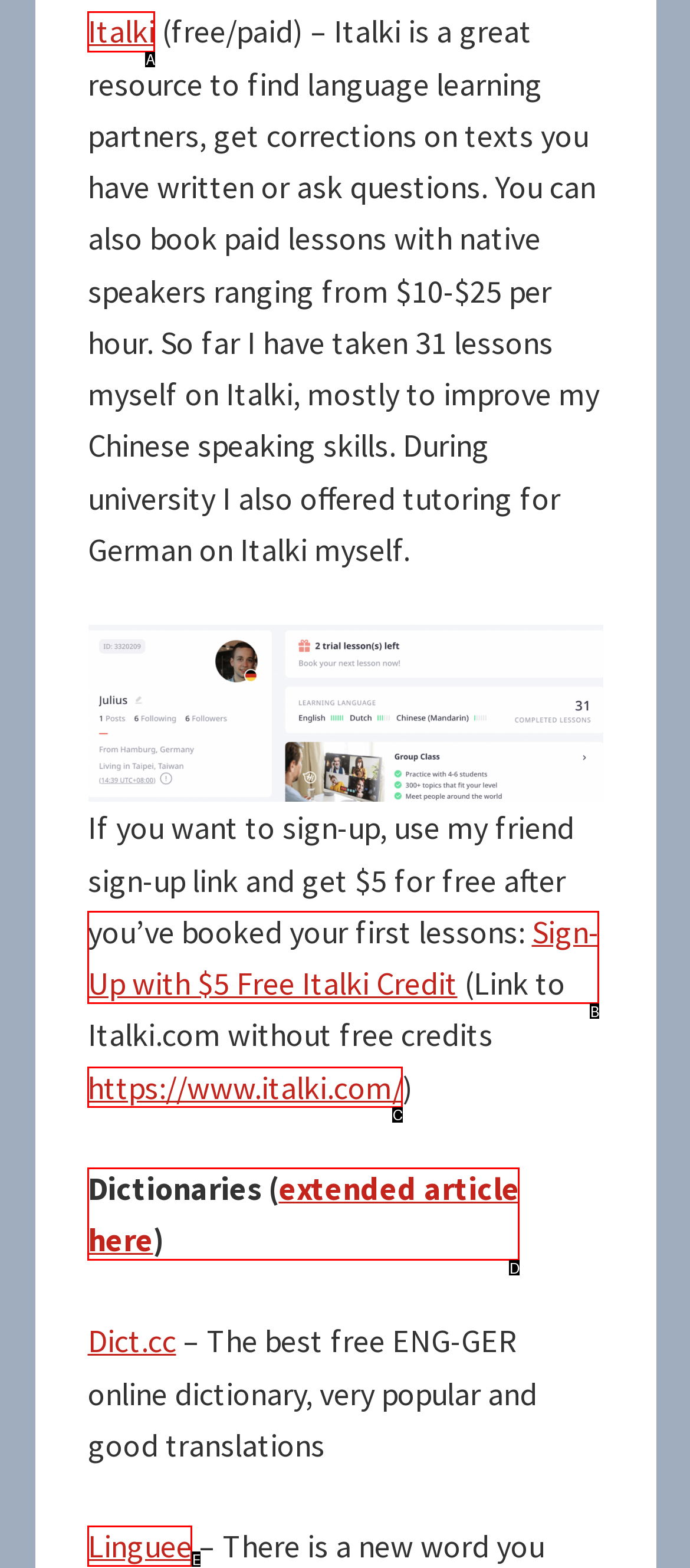Select the HTML element that corresponds to the description: extended article here
Reply with the letter of the correct option from the given choices.

D